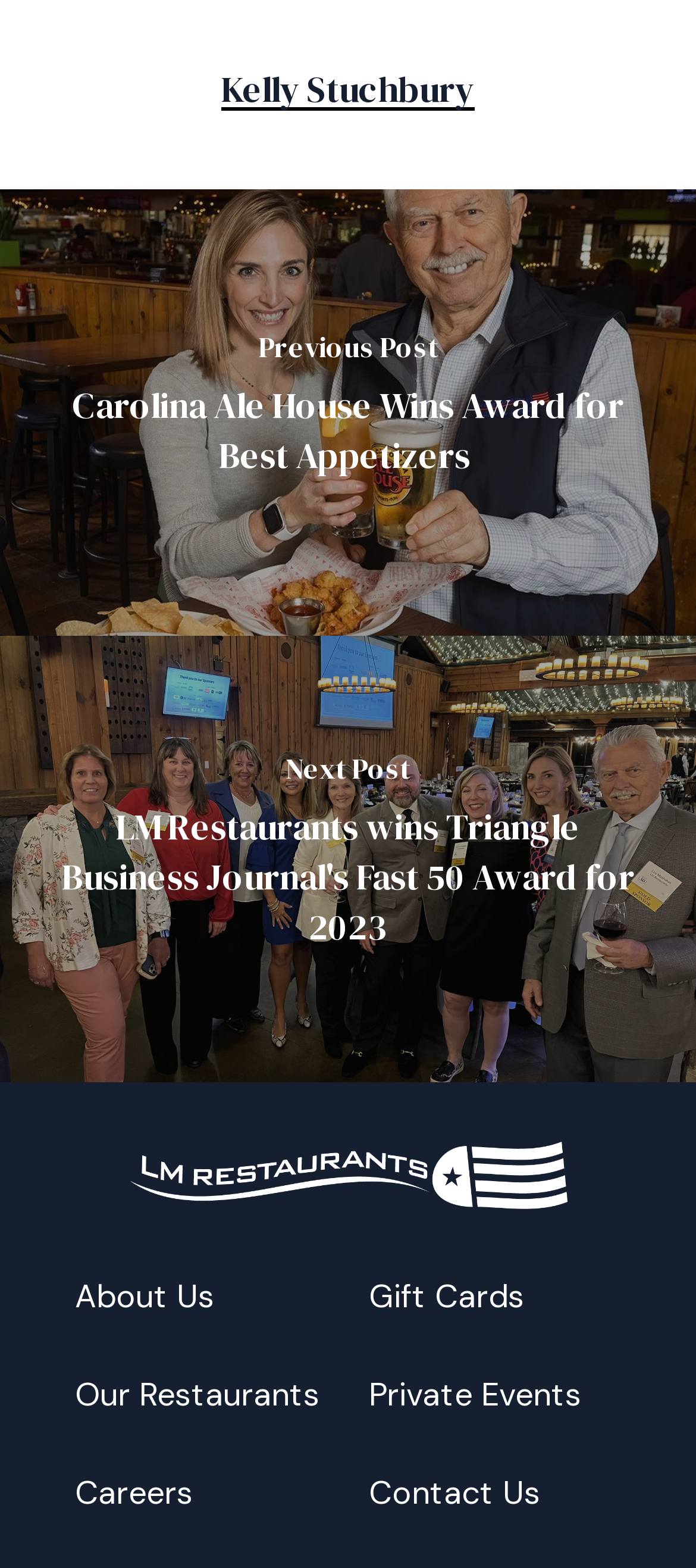How many links are there in the footer section?
Give a single word or phrase answer based on the content of the image.

6